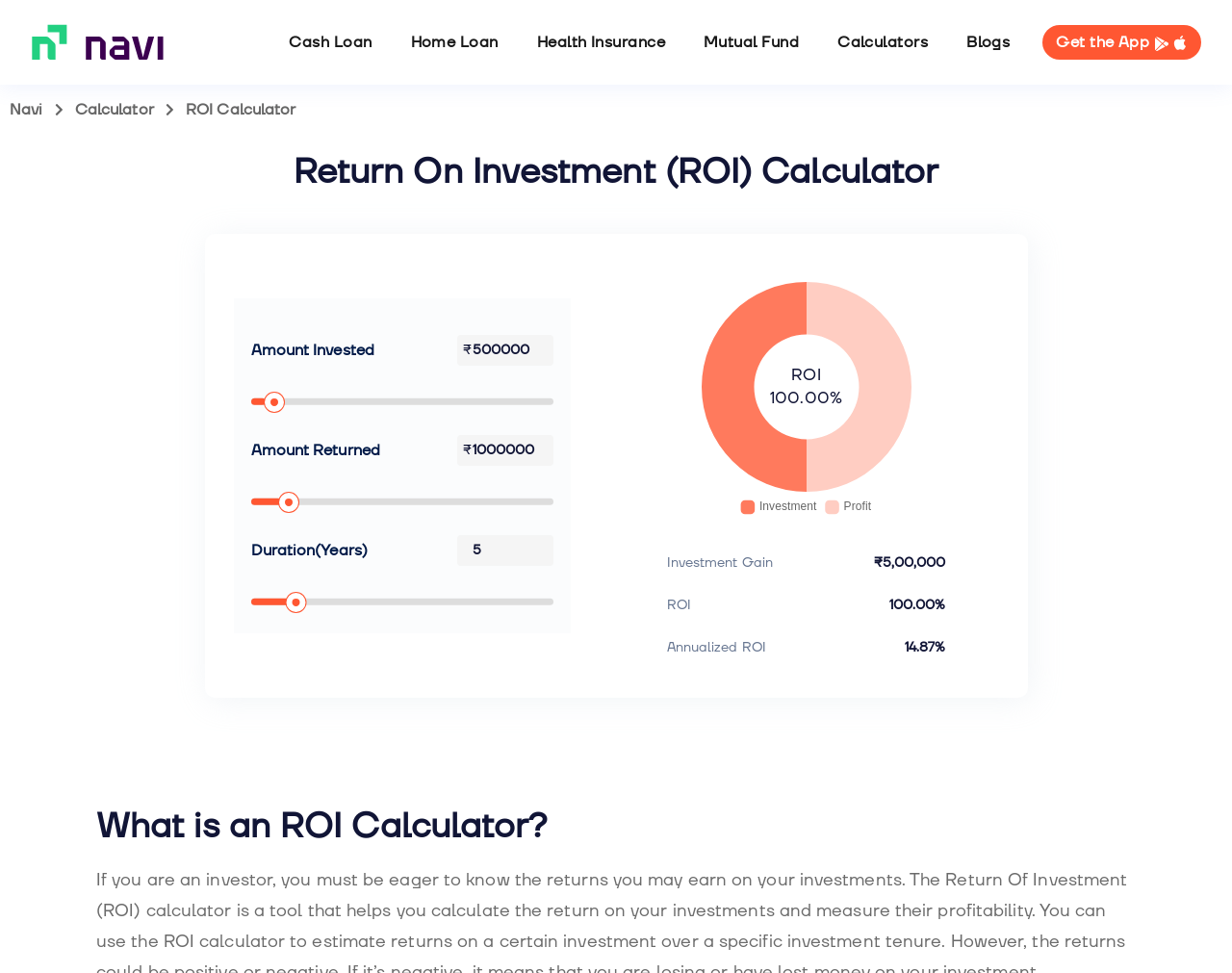Extract the main heading text from the webpage.

Return On Investment (ROI) Calculator